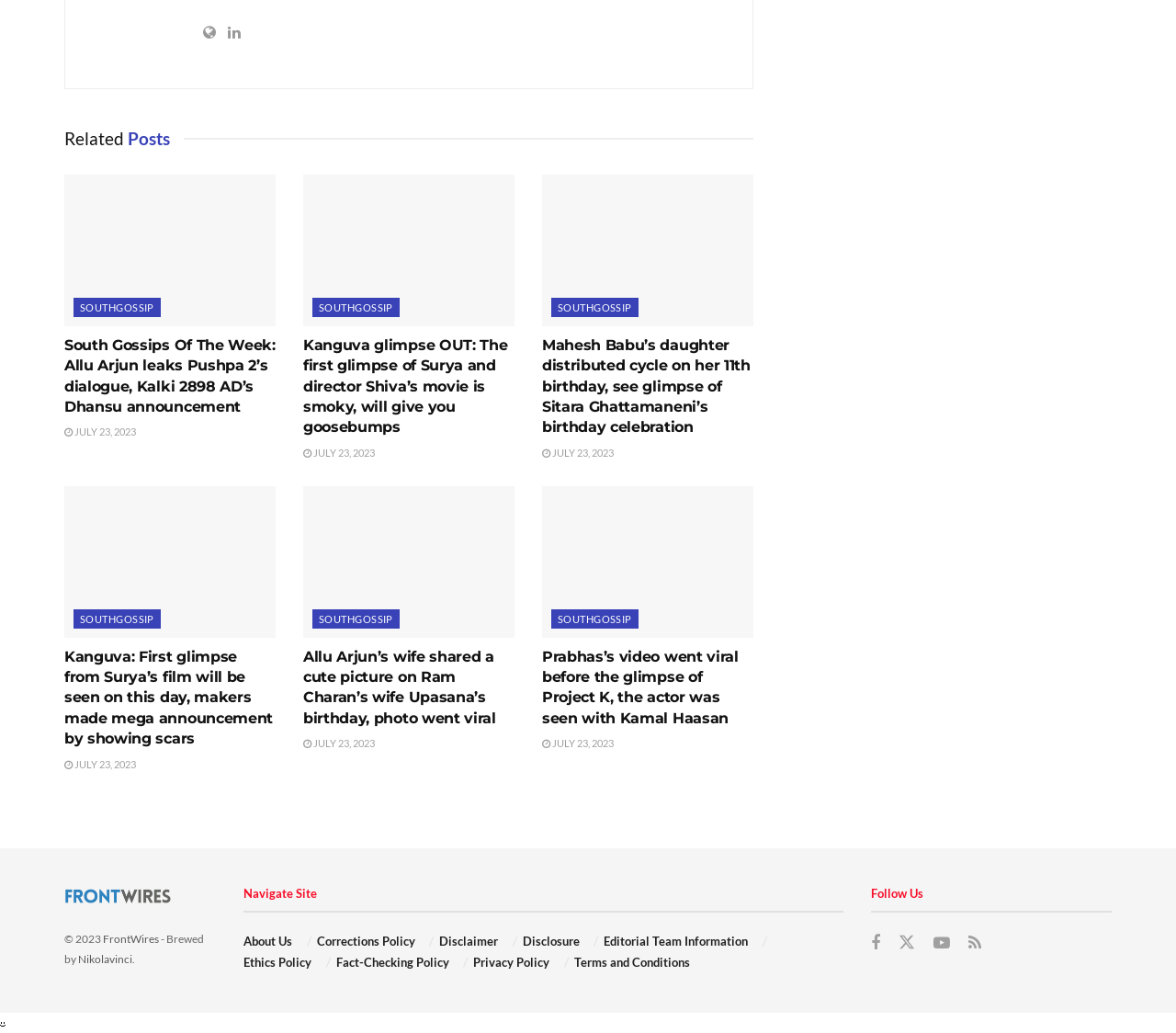What is the website's name?
Look at the image and respond with a one-word or short phrase answer.

FrontWires